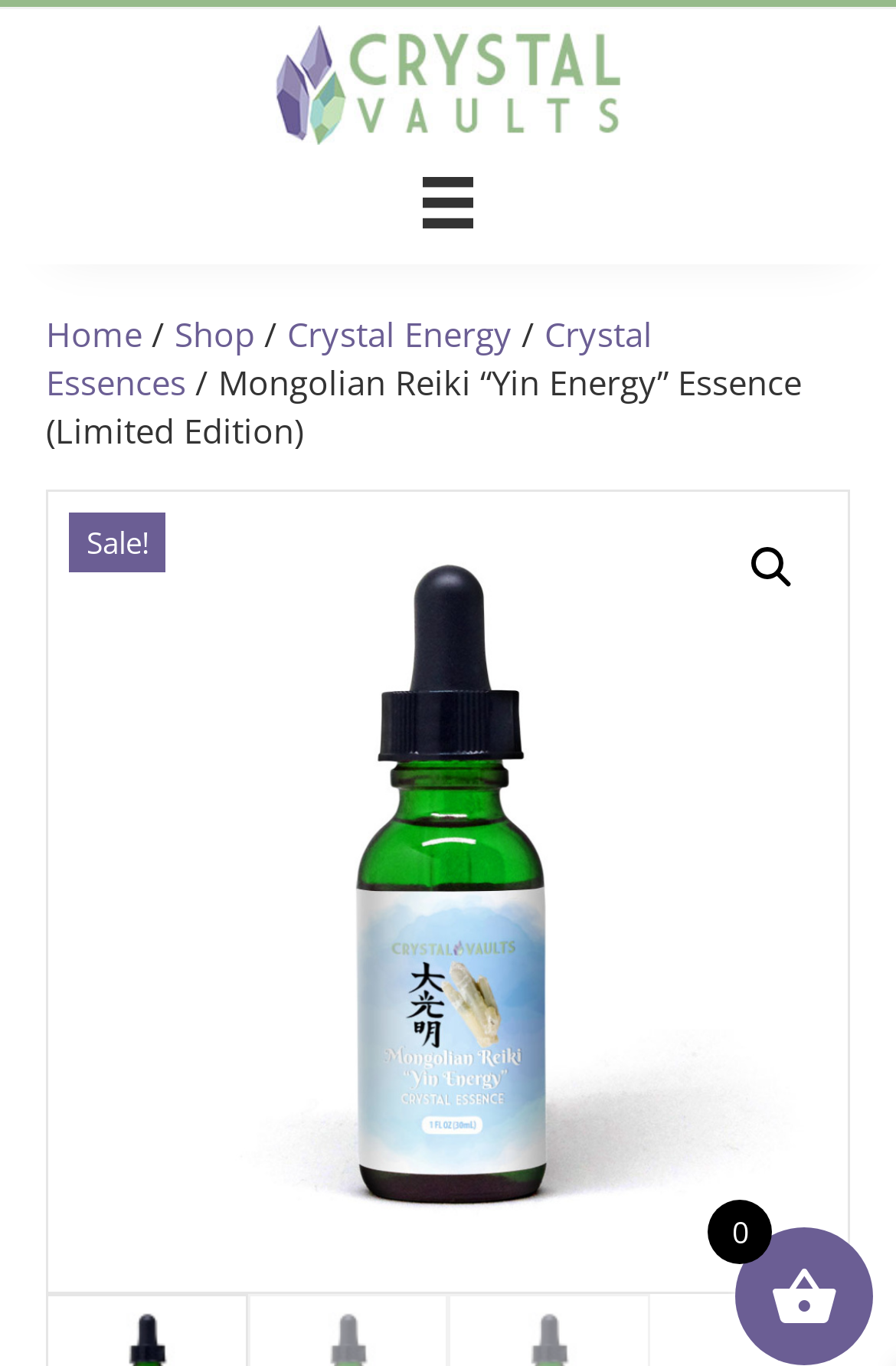Please provide the main heading of the webpage content.

Mongolian Reiki “Yin Energy” Essence (Limited Edition)